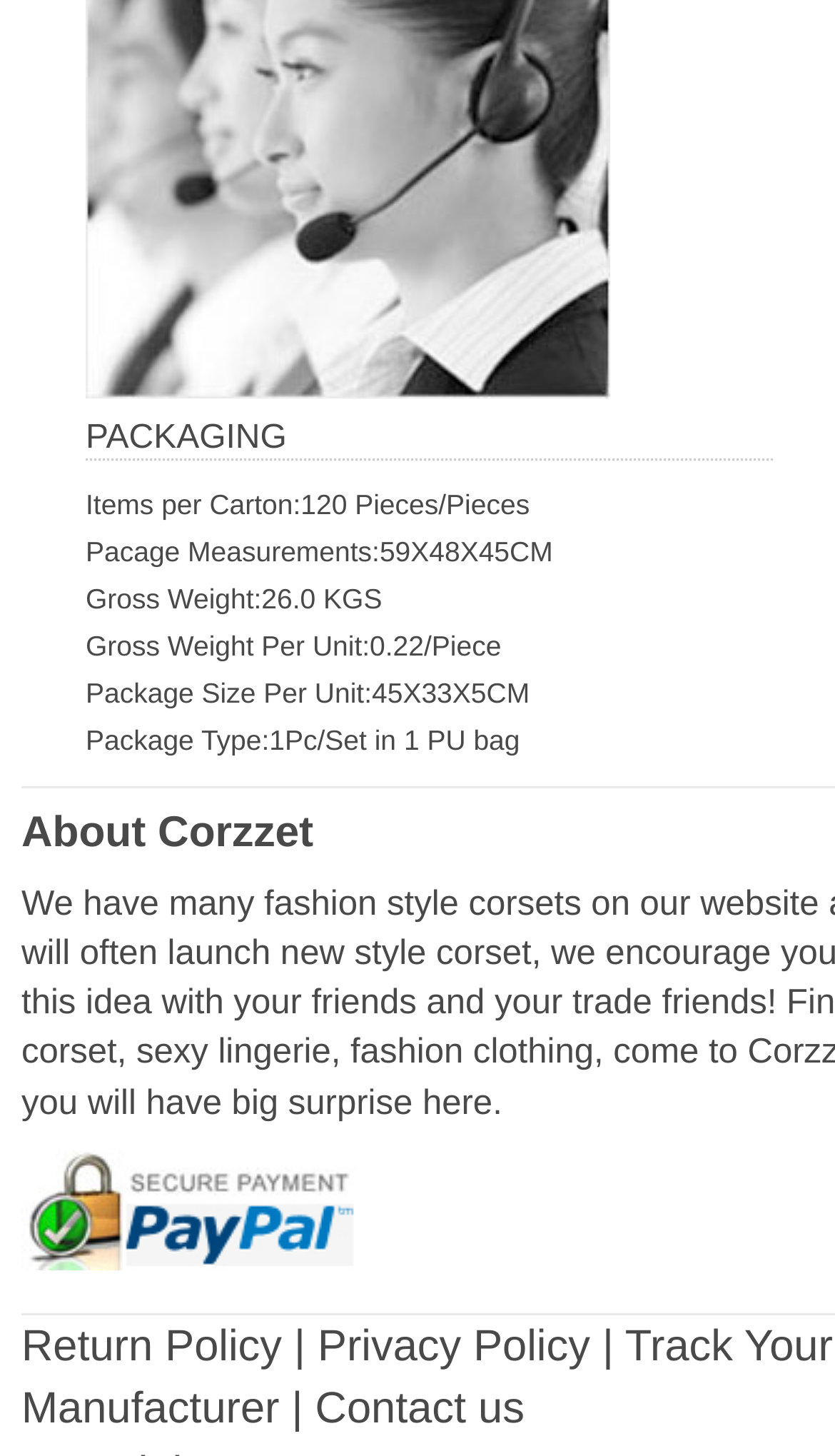What is the link to the return policy?
Answer the question with just one word or phrase using the image.

Return Policy